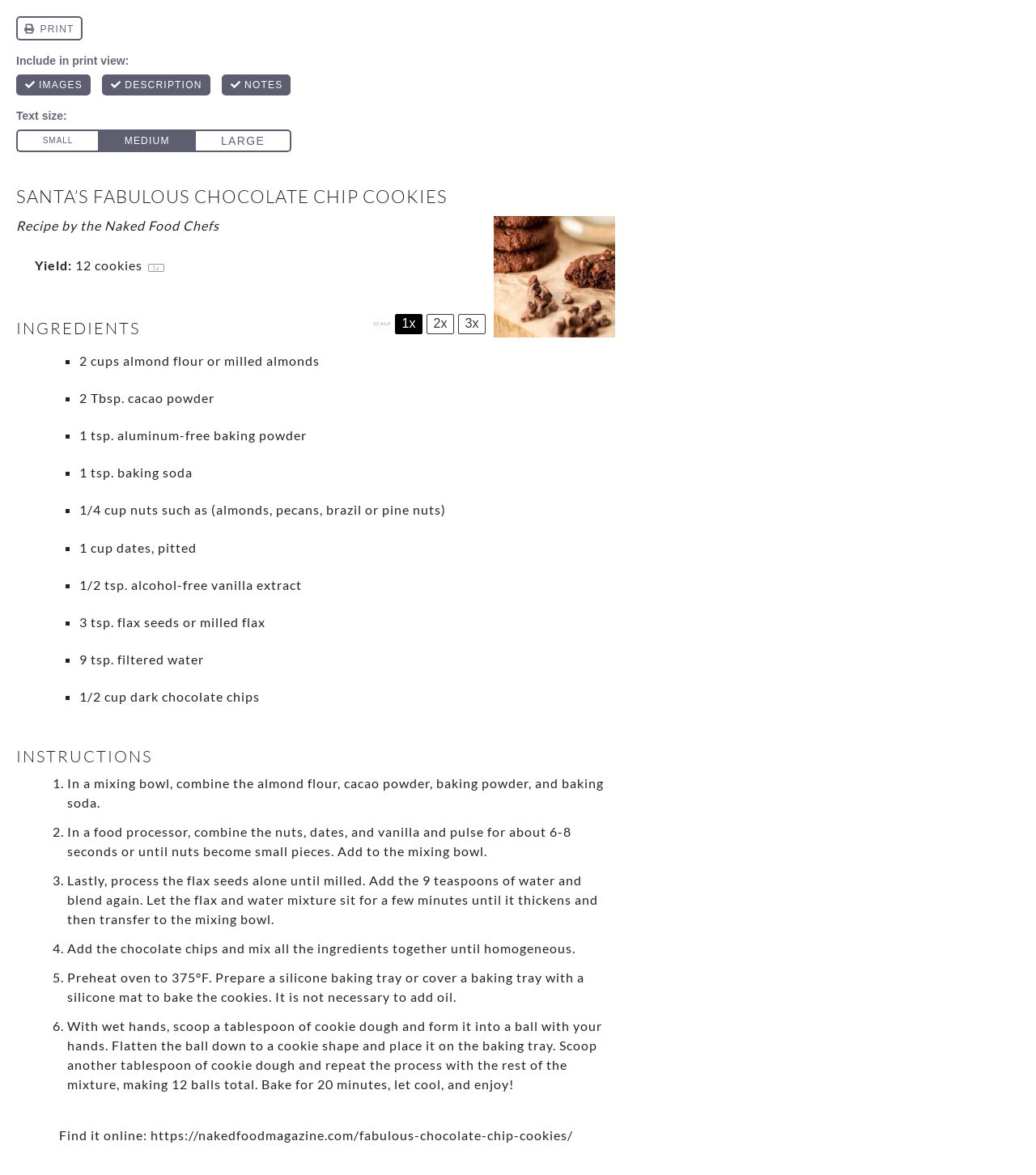Predict the bounding box coordinates of the UI element that matches this description: "1x". The coordinates should be in the format [left, top, right, bottom] with each value between 0 and 1.

[0.381, 0.267, 0.408, 0.284]